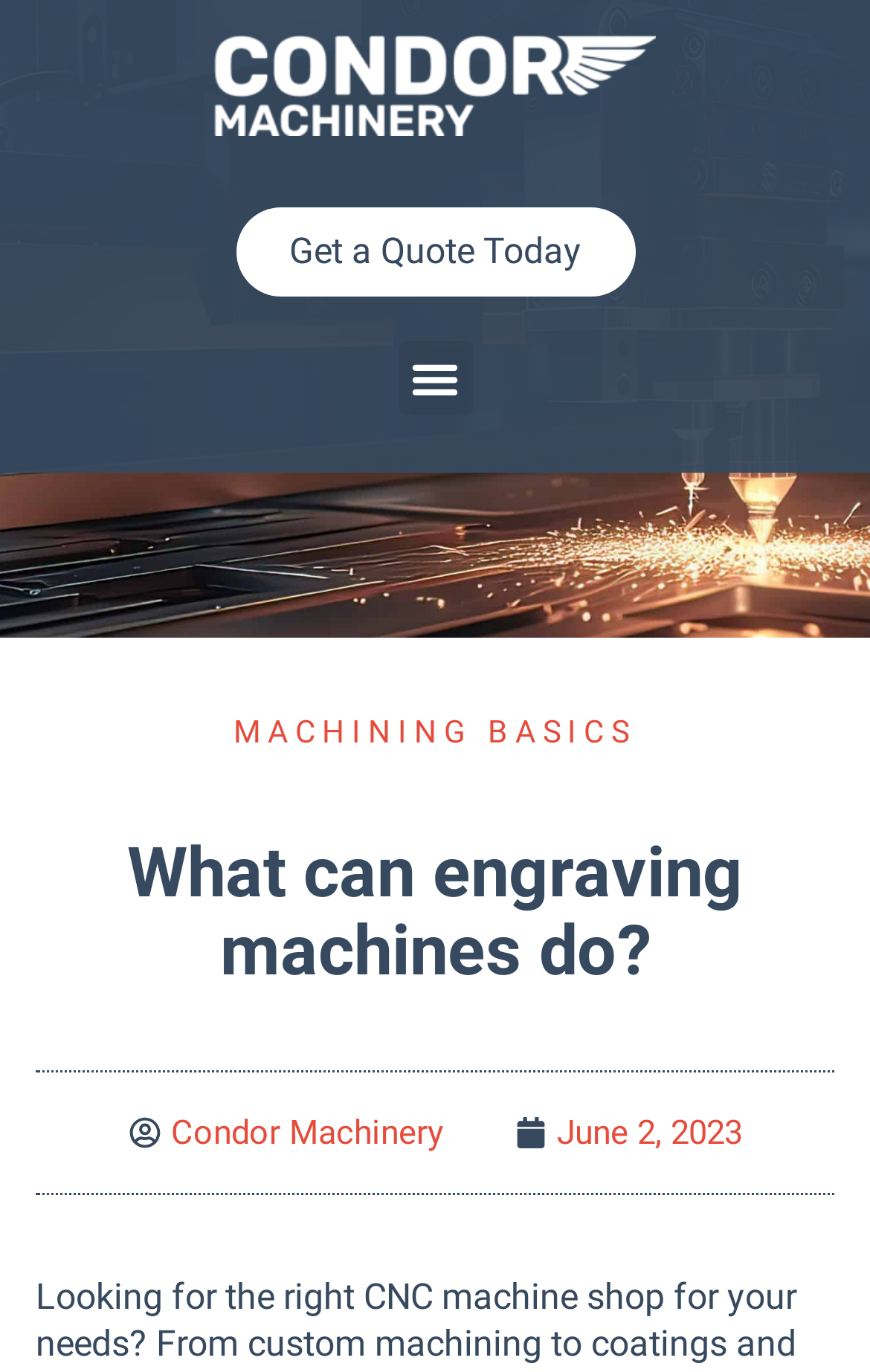Respond concisely with one word or phrase to the following query:
Is the page related to machining?

Yes